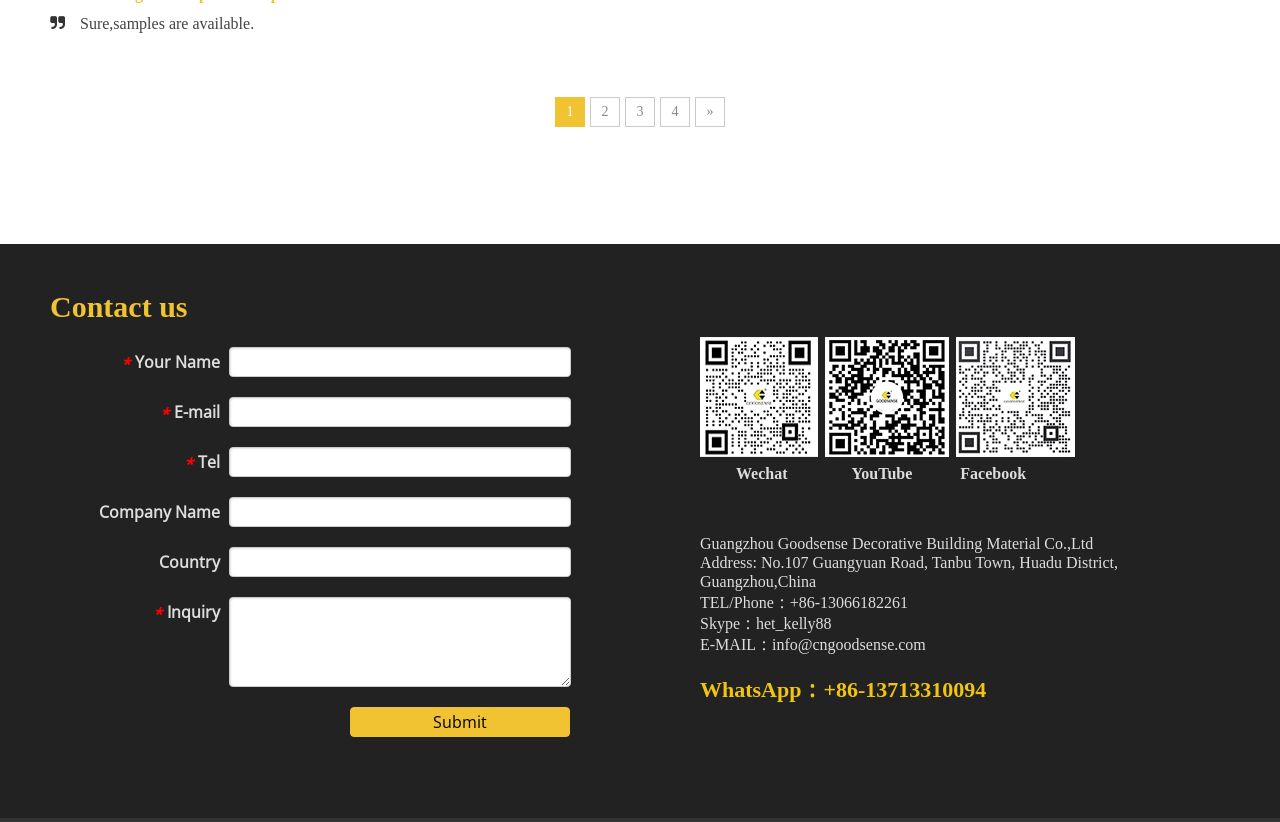Using the provided description: "name="extend2"", find the bounding box coordinates of the corresponding UI element. The output should be four float numbers between 0 and 1, in the format [left, top, right, bottom].

[0.179, 0.483, 0.446, 0.52]